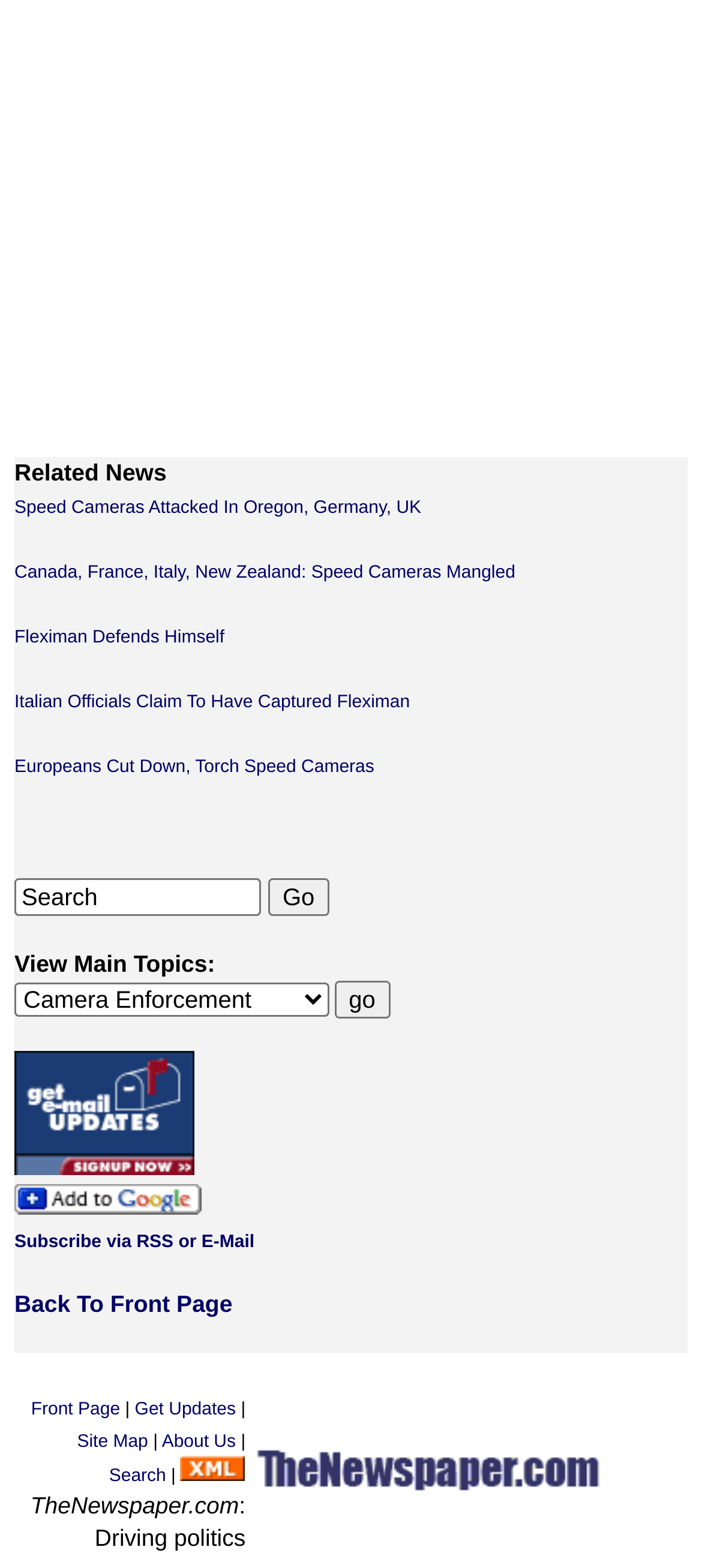What is the purpose of the textbox?
Using the visual information from the image, give a one-word or short-phrase answer.

Search